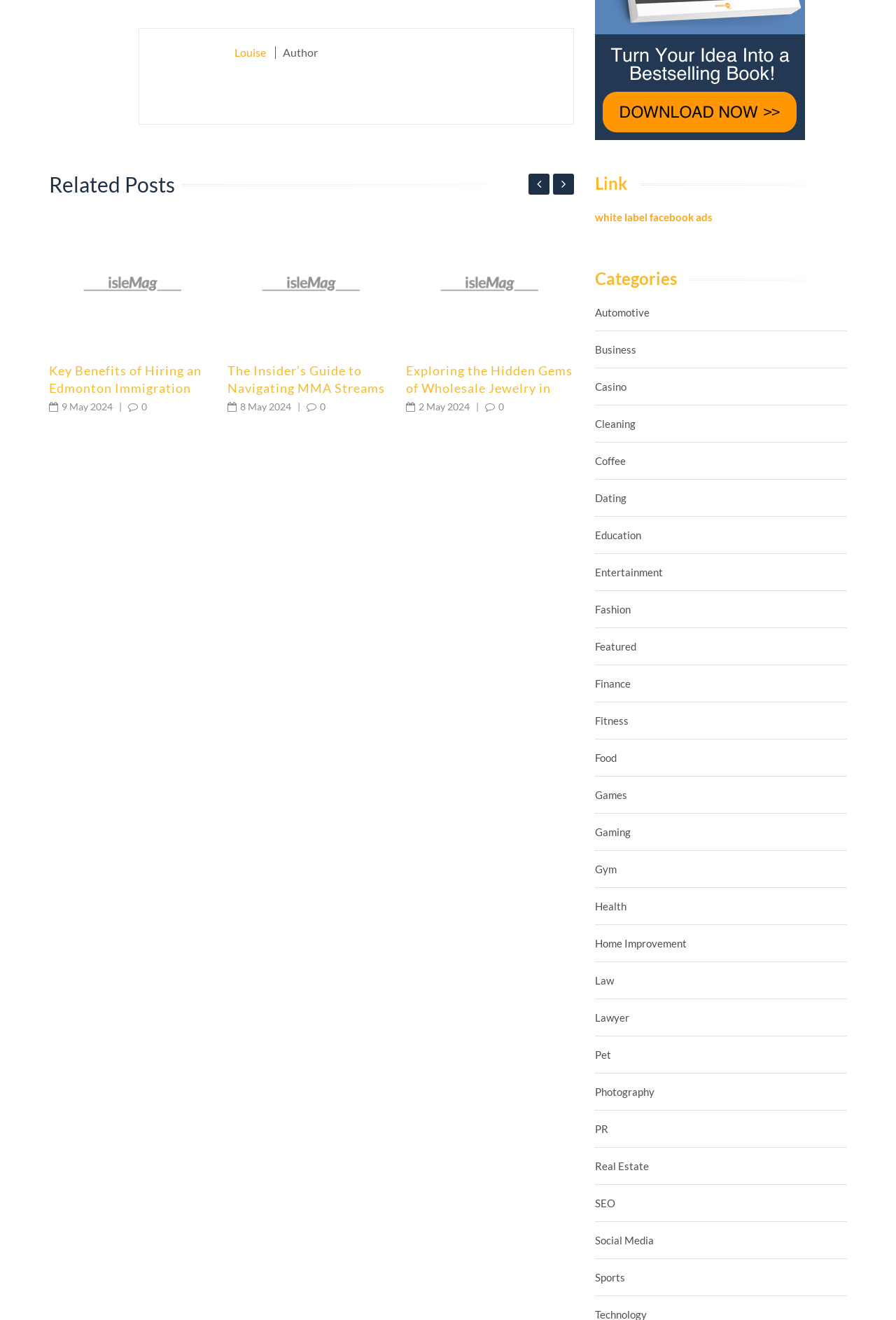Please provide a one-word or phrase answer to the question: 
What is the date of the third related post?

2 May 2024